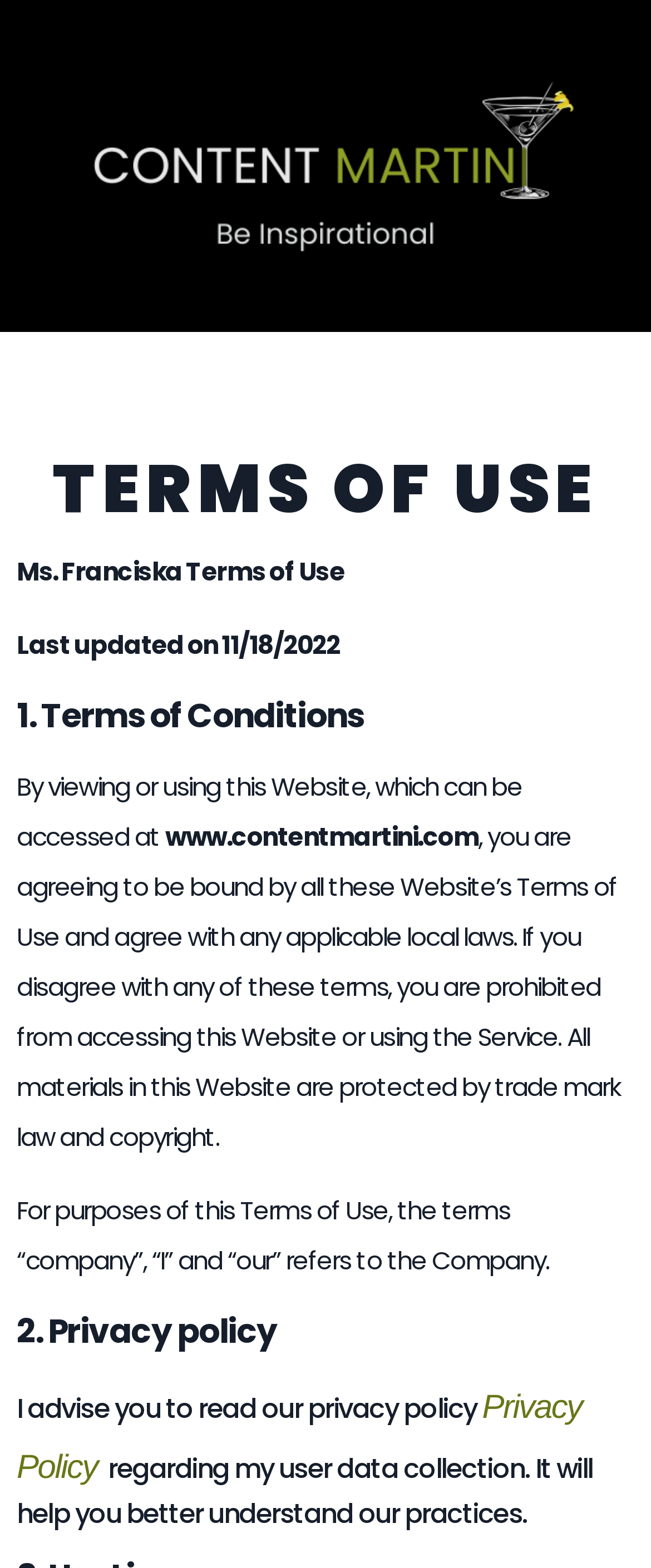What is the name of the website?
From the screenshot, provide a brief answer in one word or phrase.

Content Martini